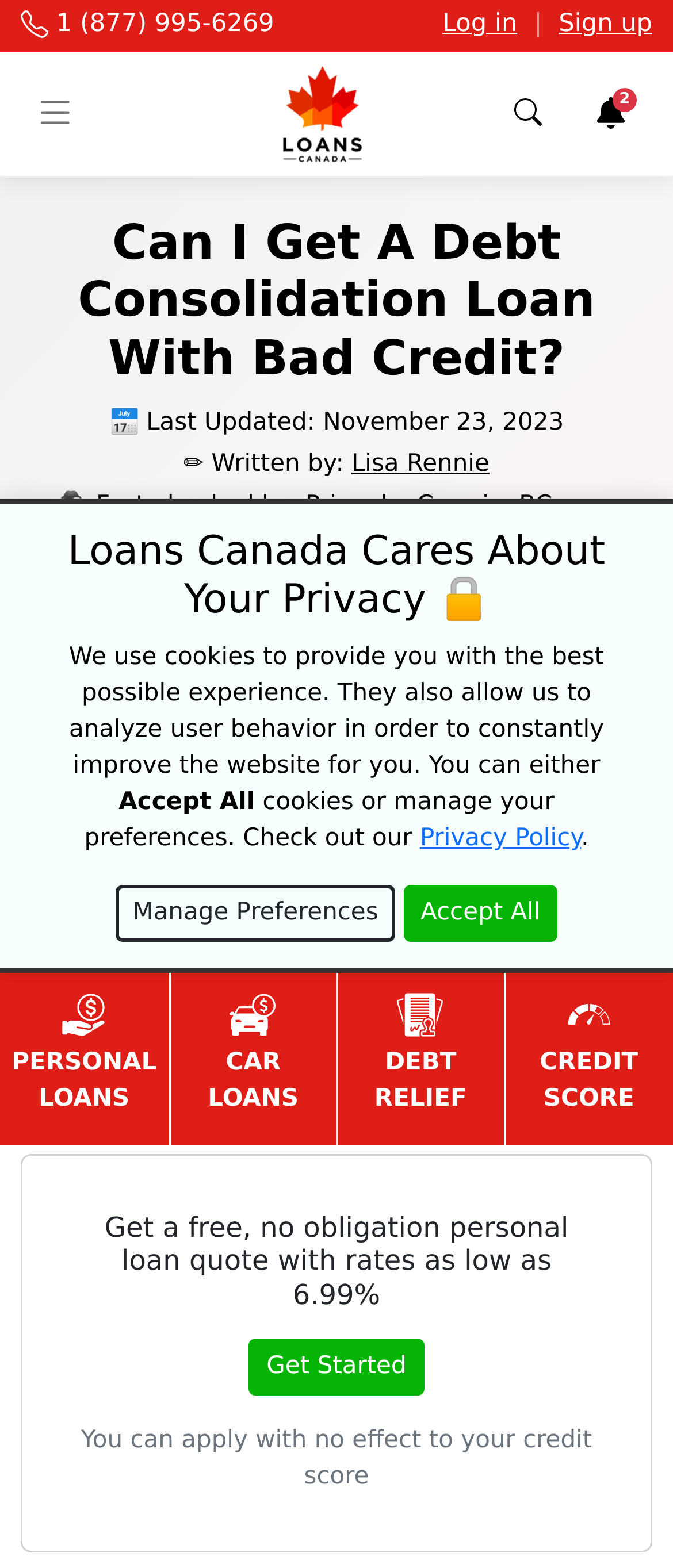Indicate the bounding box coordinates of the element that needs to be clicked to satisfy the following instruction: "Search for something on the website". The coordinates should be four float numbers between 0 and 1, i.e., [left, top, right, bottom].

[0.101, 0.339, 0.899, 0.392]